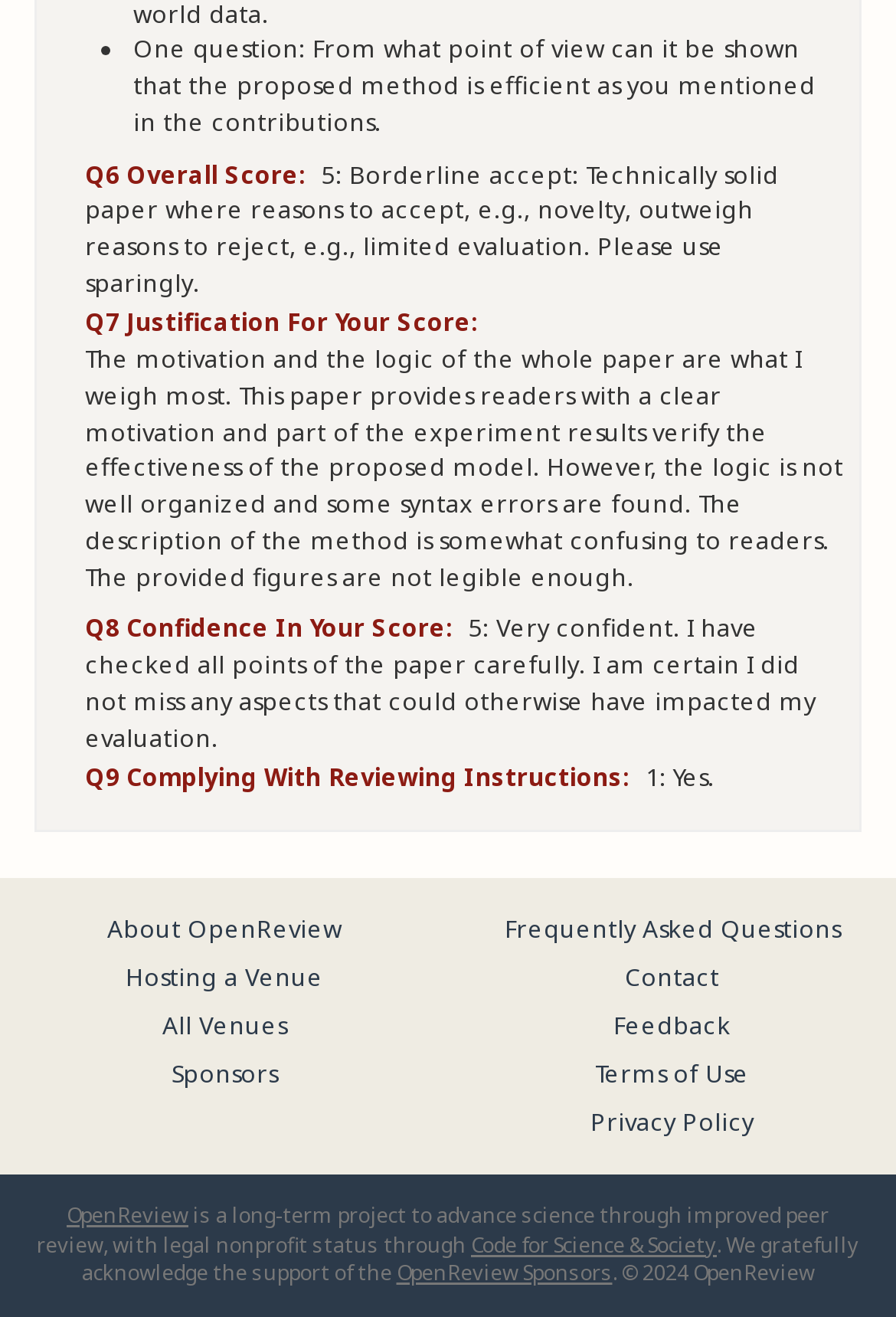What is the link at the bottom of the page that says 'About OpenReview'?
Could you please answer the question thoroughly and with as much detail as possible?

The link at the bottom of the page that says 'About OpenReview' is a link to a page that provides information about OpenReview, a long-term project to advance science through improved peer review.